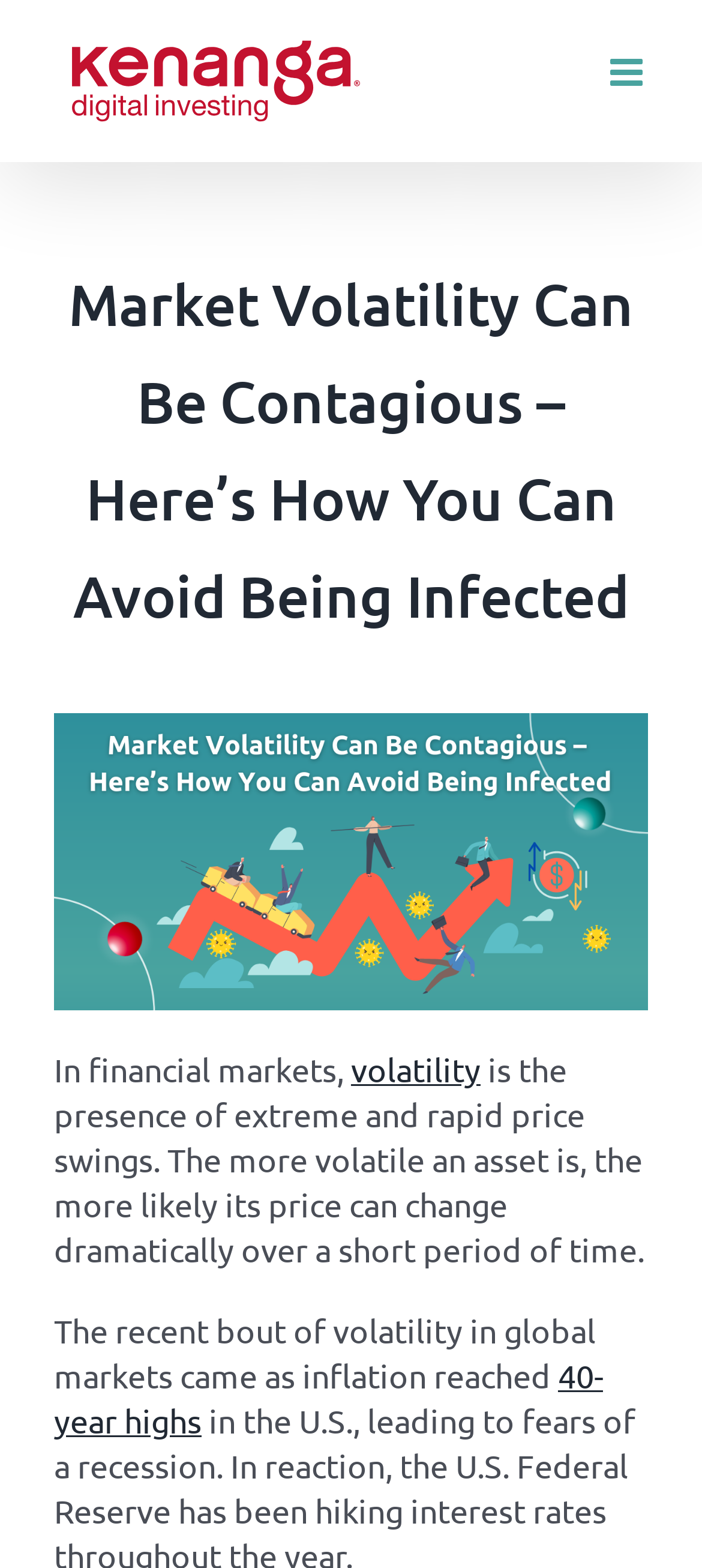Use a single word or phrase to answer the question: 
What is the logo of the website?

Kenanga Digital Investing Logo